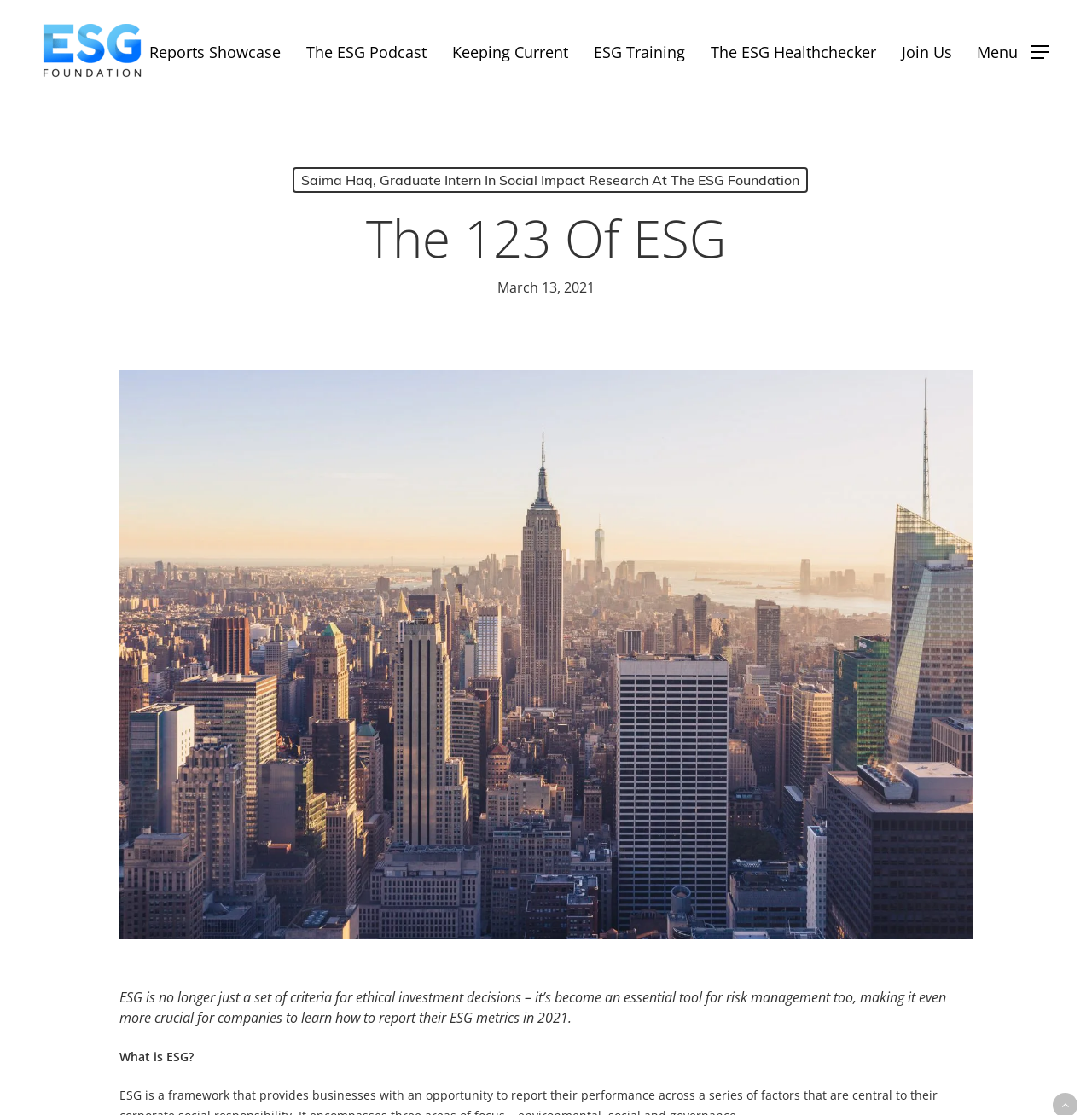Provide a one-word or one-phrase answer to the question:
What is the registration number of the ESG Foundation?

13219173